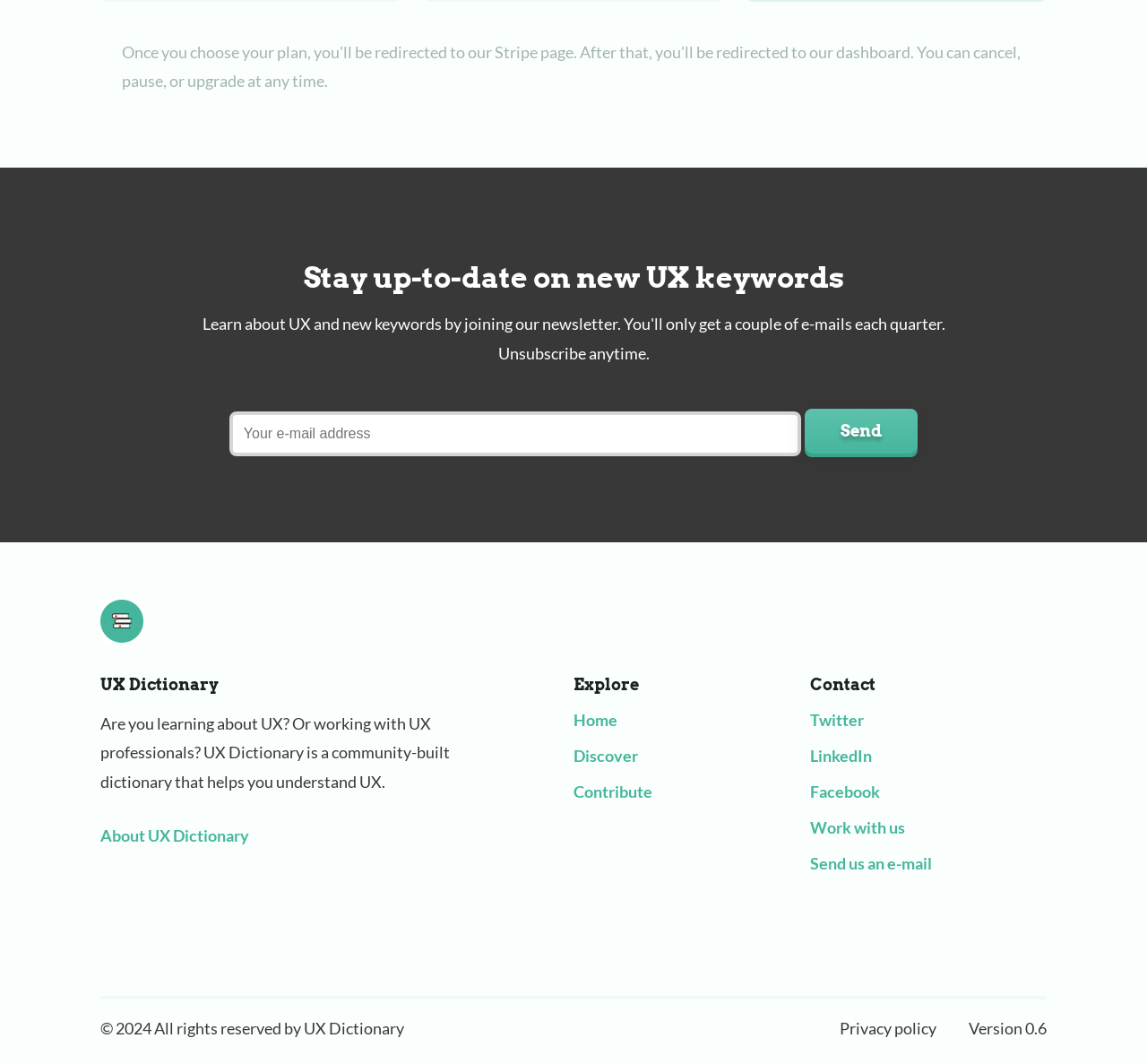Please provide a comprehensive answer to the question based on the screenshot: How can users stay up-to-date on new UX keywords?

The webpage has a heading that says 'Stay up-to-date on new UX keywords' and a textbox with a label 'Your e-mail address' and a 'Send' button. This suggests that users can enter their email address and send it to stay up-to-date on new UX keywords.